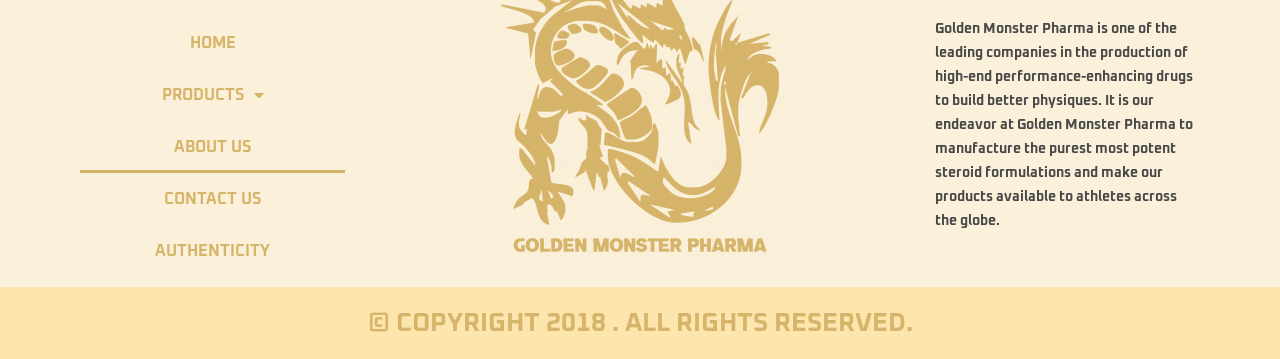Provide a single word or phrase answer to the question: 
What are the main sections of the website?

Home, Products, About Us, Contact Us, Authenticity